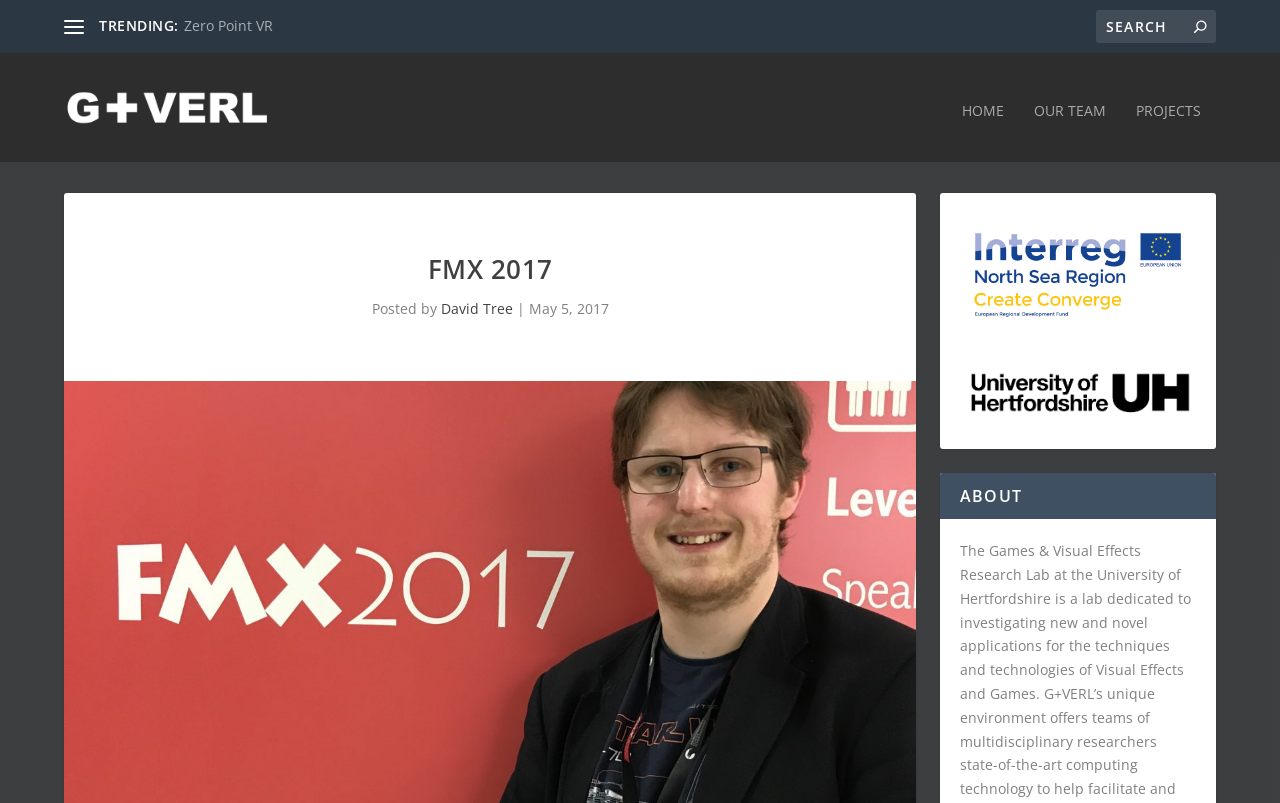Using the provided element description "parent_node: HOME", determine the bounding box coordinates of the UI element.

[0.05, 0.079, 0.297, 0.177]